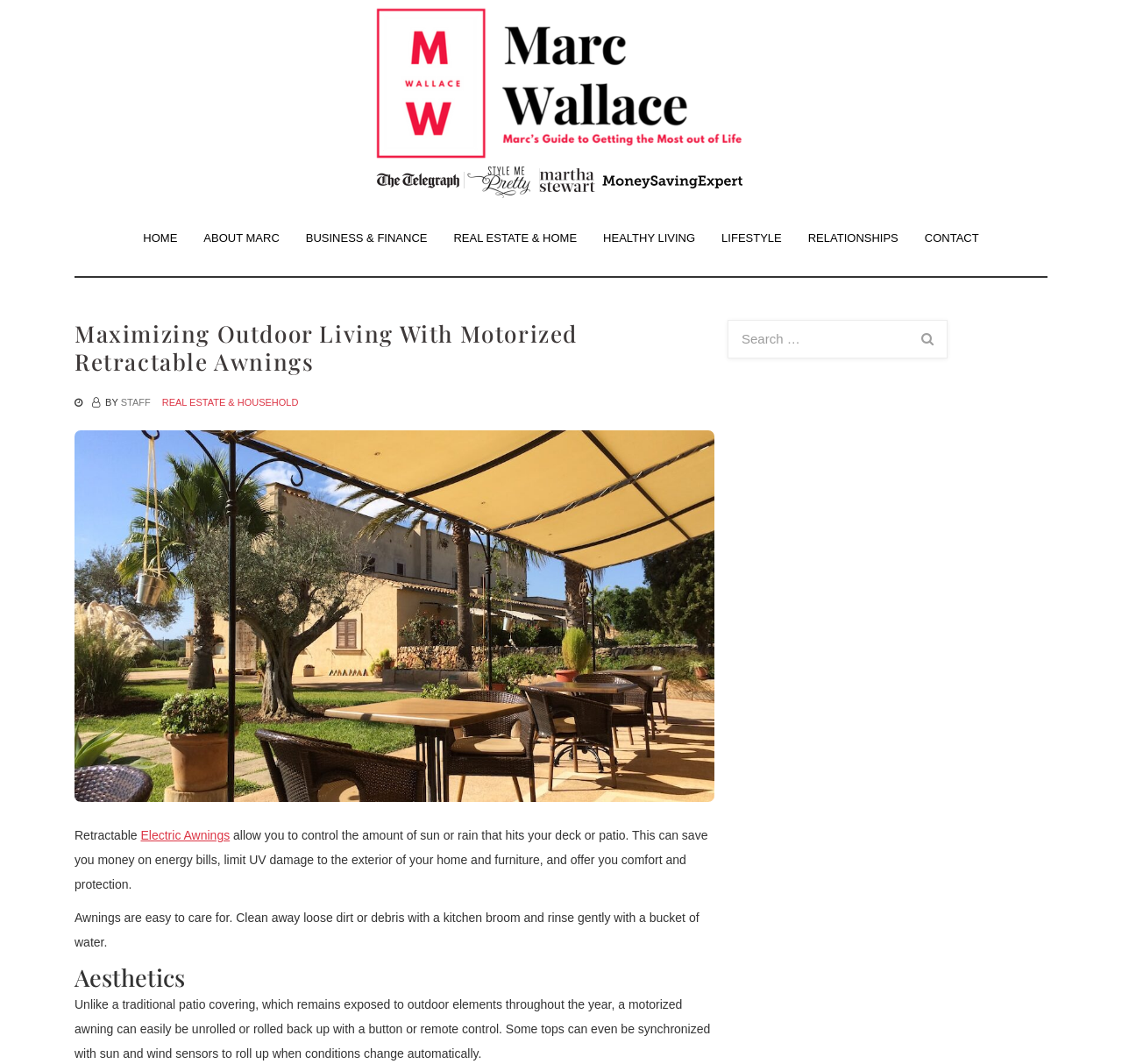Offer an in-depth caption of the entire webpage.

The webpage is a blog post titled "Maximizing Outdoor Living With Motorized Retractable Awnings" by Marc Wallace. At the top, there is a header section with a logo image and a link to "Marc Wallace's Blog" on the left, and a navigation menu with links to "HOME", "ABOUT MARC", "BUSINESS & FINANCE", "REAL ESTATE & HOME", "HEALTHY LIVING", "LIFESTYLE", "RELATIONSHIPS", and "CONTACT" on the right.

Below the header, there is a main content section with a heading that repeats the title of the blog post. The content is divided into sections, with the first section discussing the benefits of retractable electric awnings, including saving money on energy bills, limiting UV damage, and offering comfort and protection. This section also includes a link to "Electric Awnings".

The next section provides information on the maintenance of awnings, stating that they are easy to care for and can be cleaned with a kitchen broom and water. Following this, there is a section titled "Aesthetics" that discusses the advantages of motorized awnings over traditional patio coverings, including their ability to be easily rolled up or unrolled with a button or remote control.

On the right side of the page, there is a search box with a magnifying glass icon and a placeholder text "Search …".